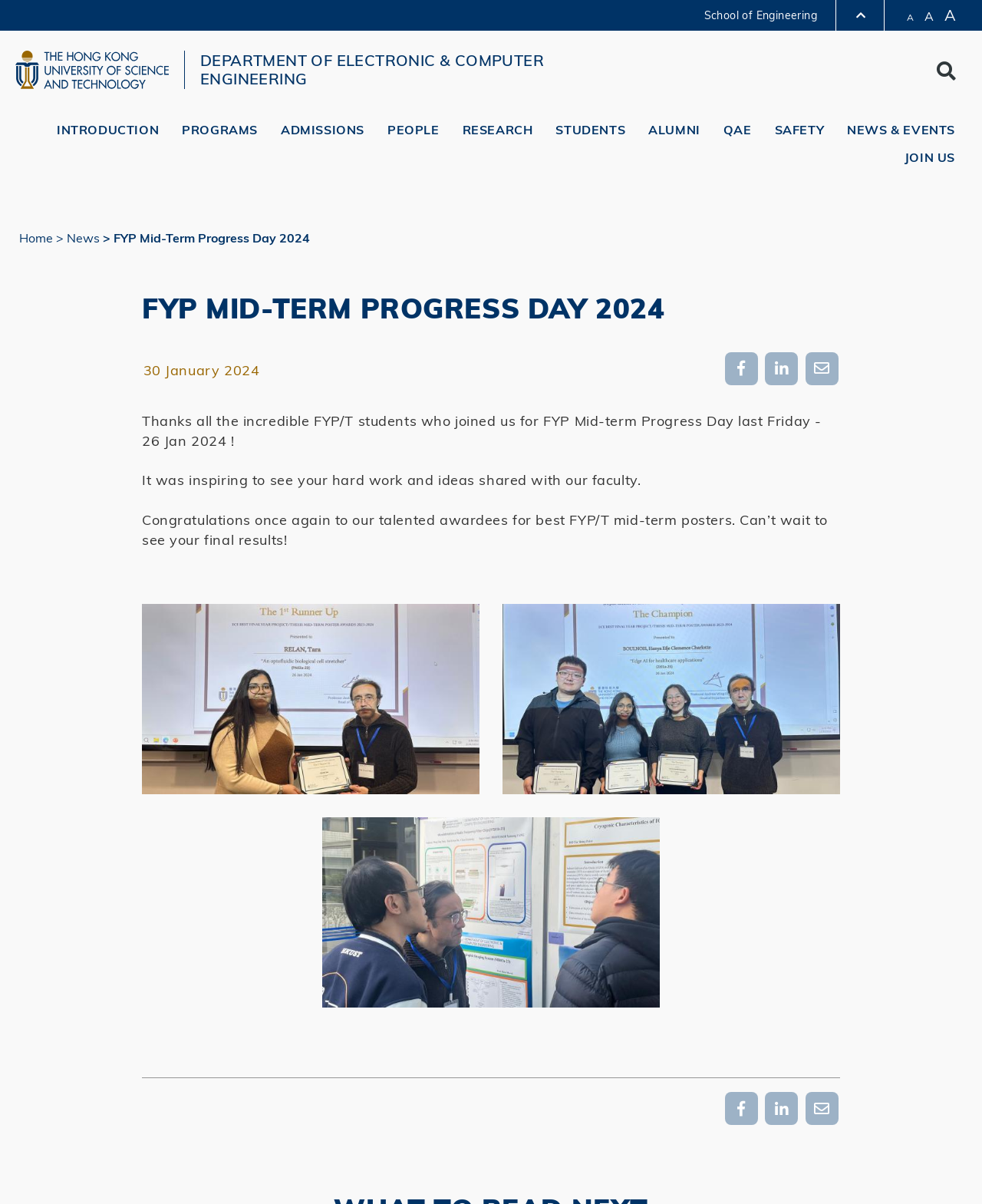Answer the question with a brief word or phrase:
How many thumbnails are shown in the article?

3